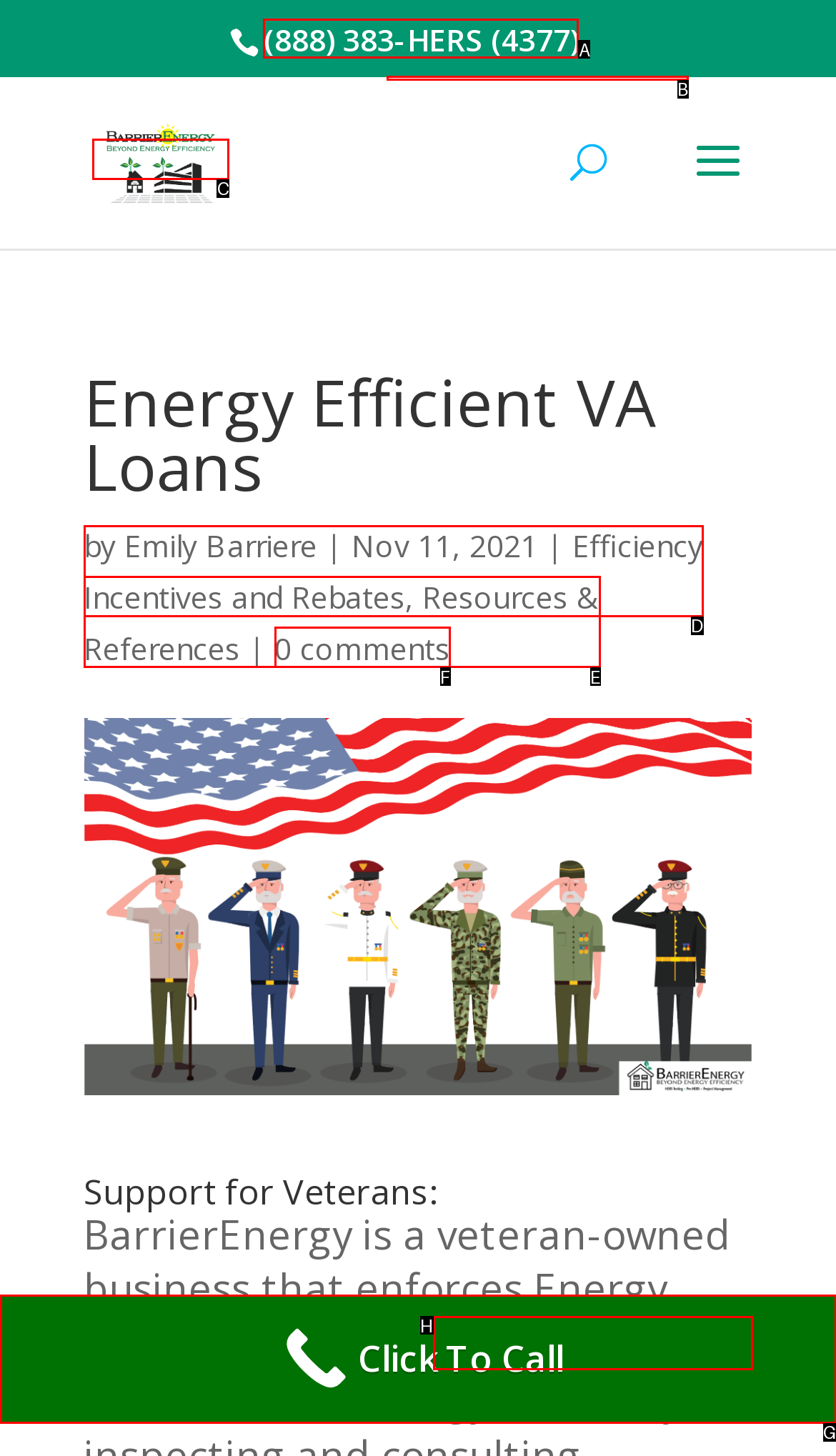Given the task: Call the company, tell me which HTML element to click on.
Answer with the letter of the correct option from the given choices.

A